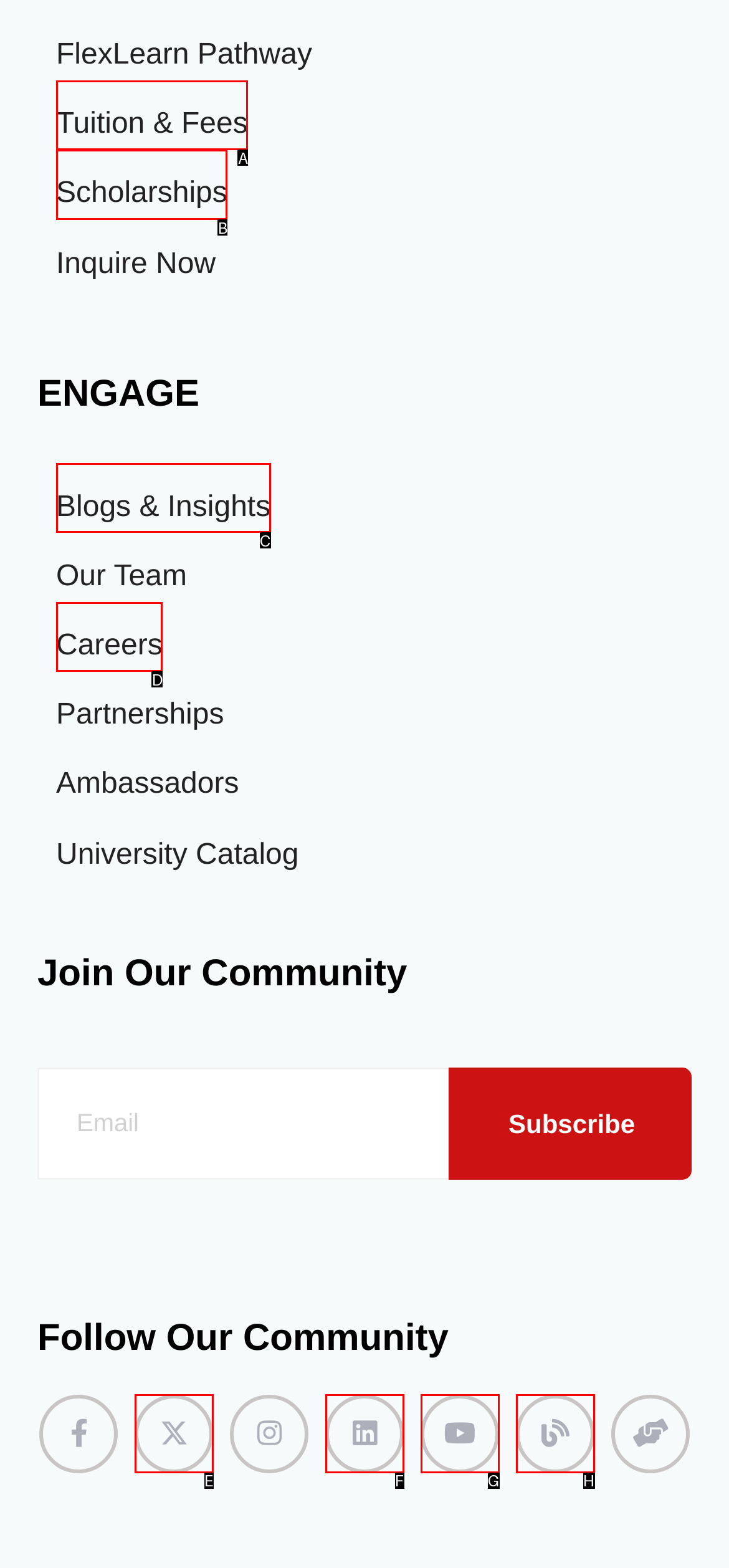Choose the letter that best represents the description: Tuition & Fees. Provide the letter as your response.

A